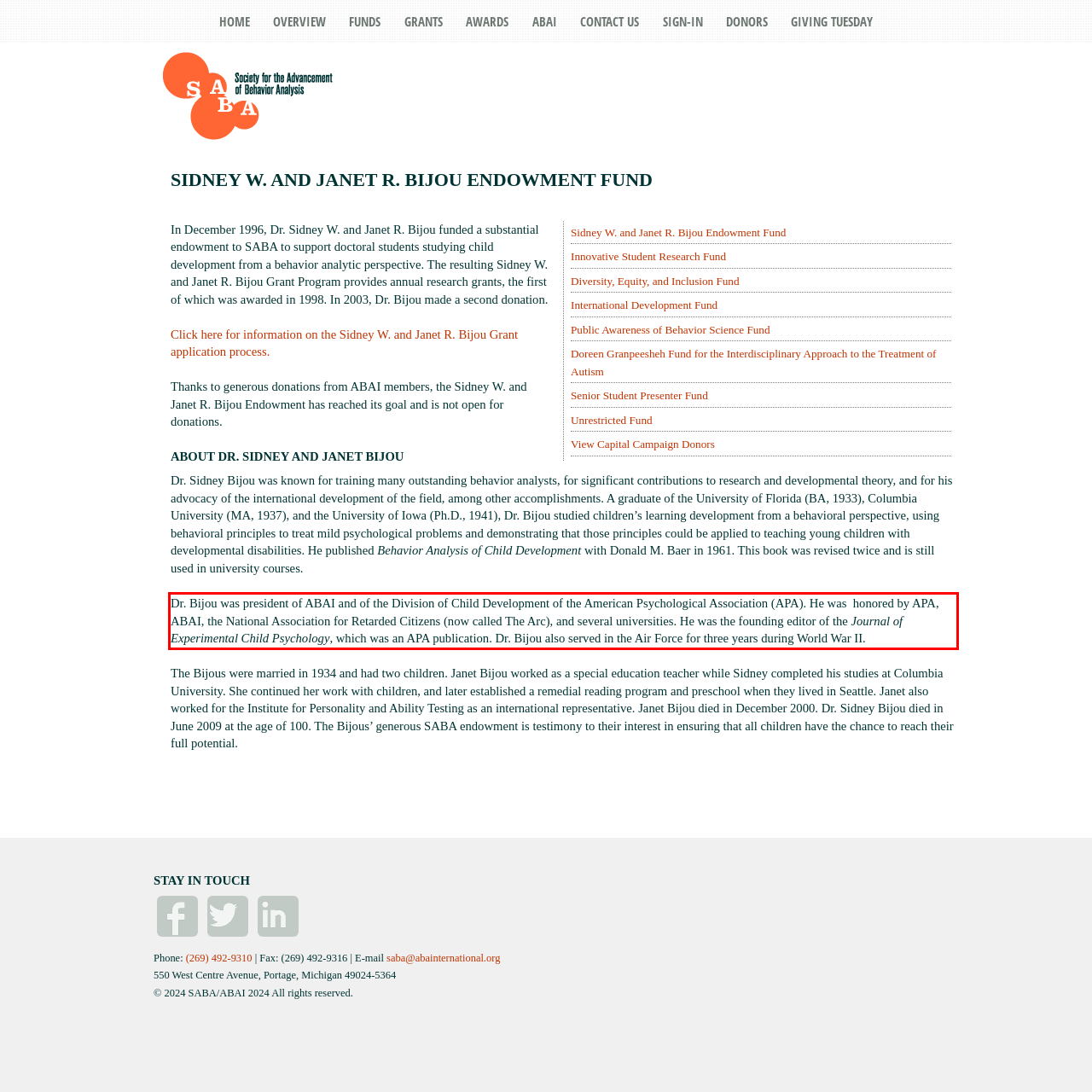Identify the text inside the red bounding box on the provided webpage screenshot by performing OCR.

Dr. Bijou was president of ABAI and of the Division of Child Development of the American Psychological Association (APA). He was honored by APA, ABAI, the National Association for Retarded Citizens (now called The Arc), and several universities. He was the founding editor of the Journal of Experimental Child Psychology, which was an APA publication. Dr. Bijou also served in the Air Force for three years during World War II.